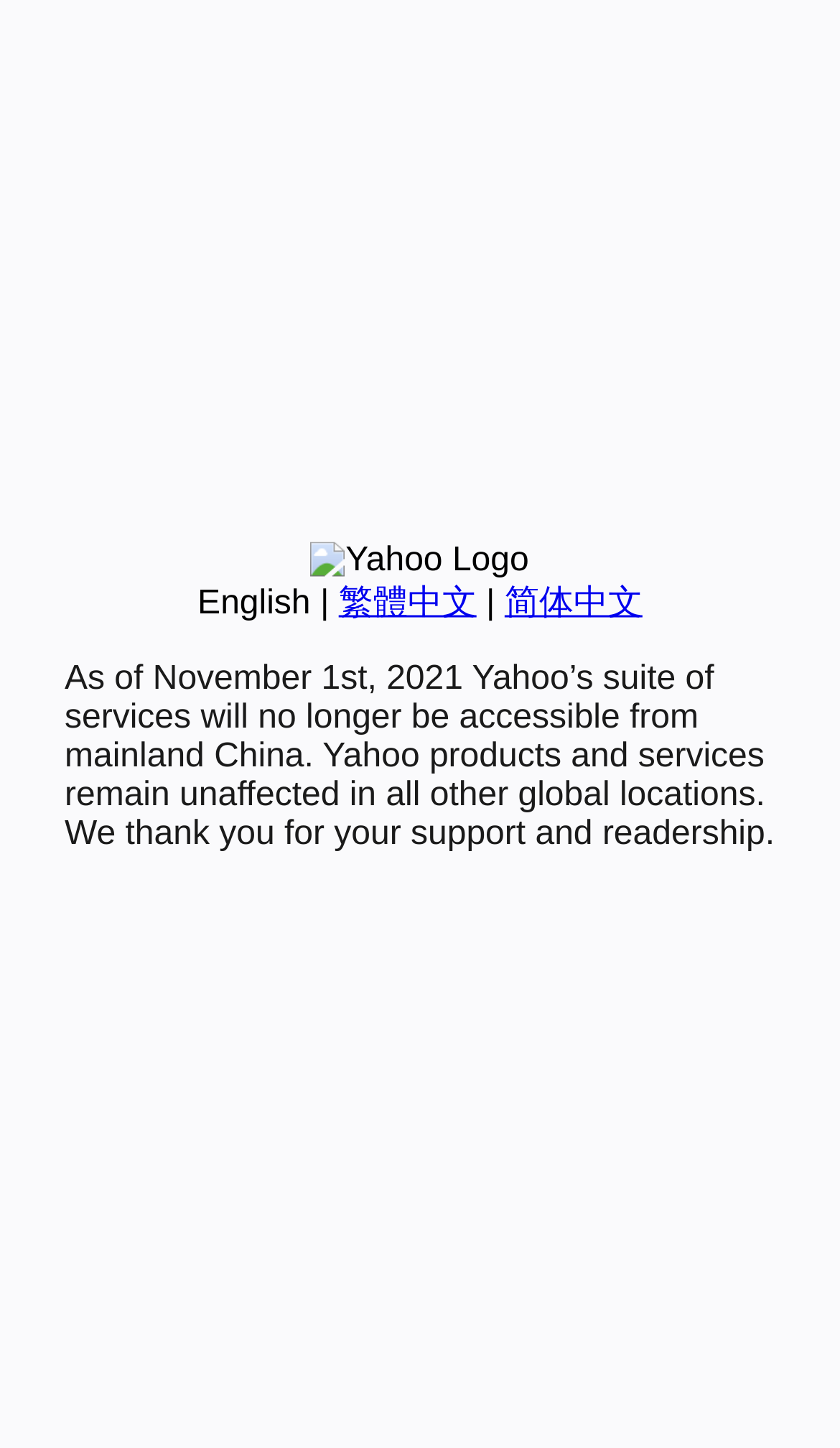For the following element description, predict the bounding box coordinates in the format (top-left x, top-left y, bottom-right x, bottom-right y). All values should be floating point numbers between 0 and 1. Description: English

[0.235, 0.404, 0.37, 0.429]